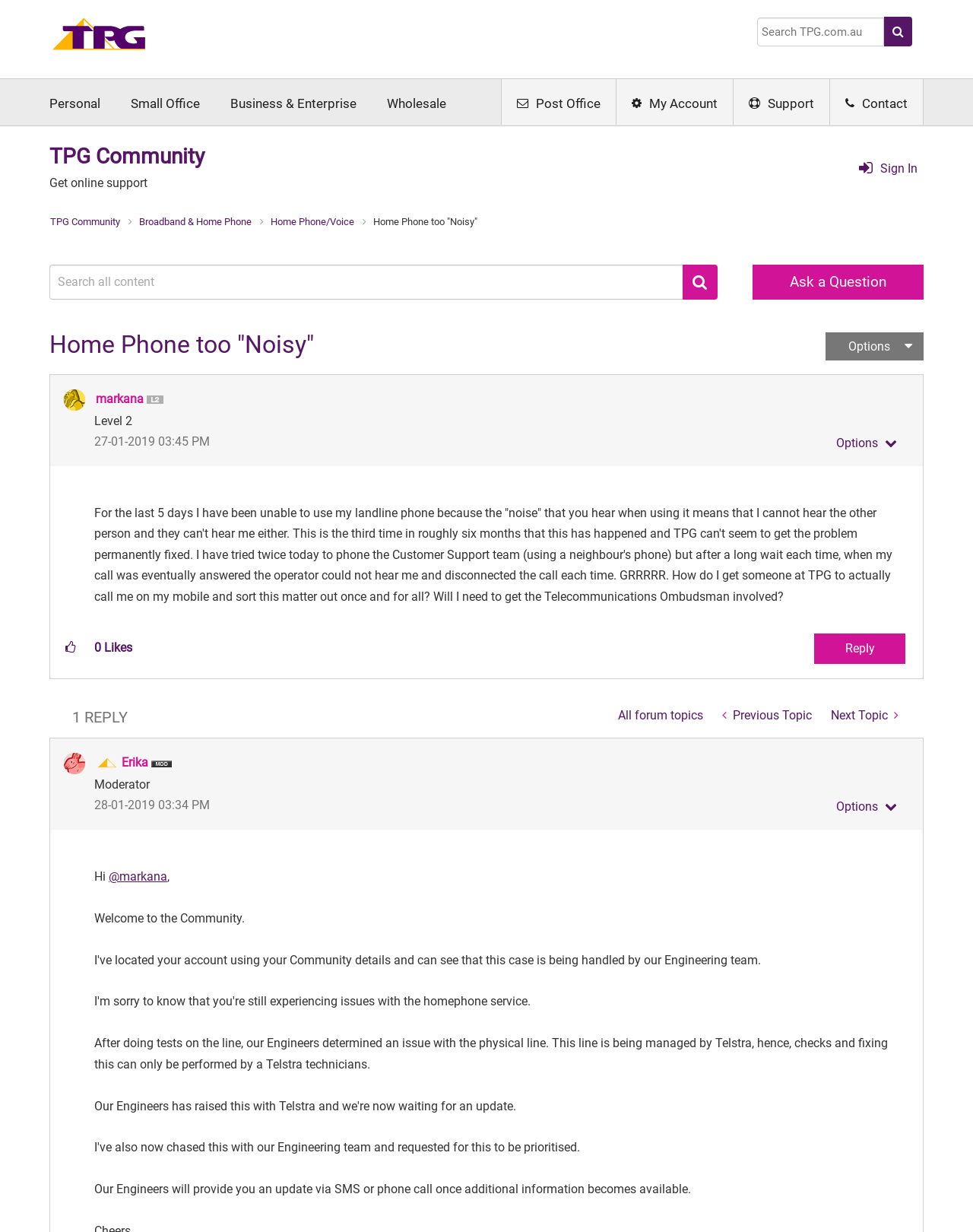Show the bounding box coordinates of the region that should be clicked to follow the instruction: "Reply to the post."

[0.837, 0.514, 0.93, 0.539]